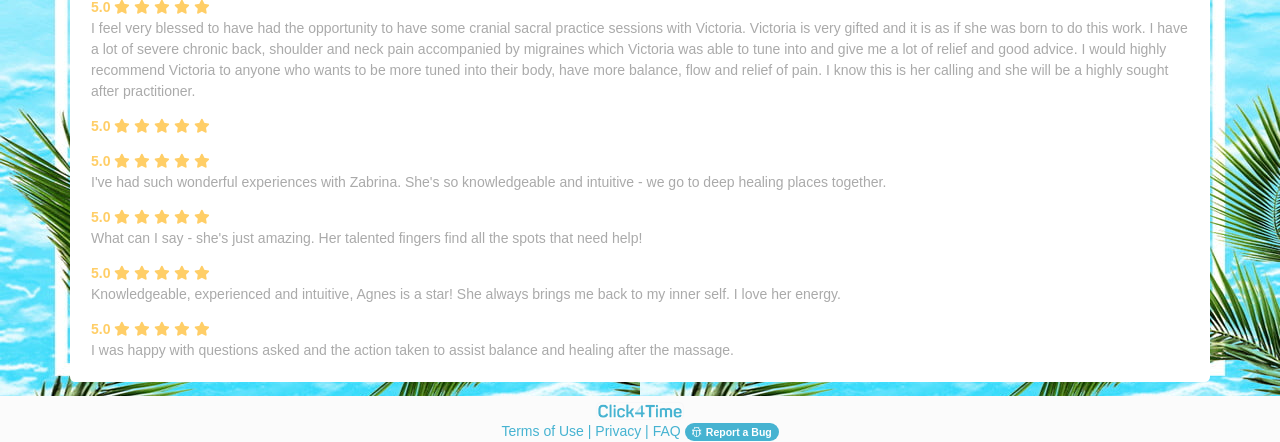What is the rating given by the first reviewer?
Based on the content of the image, thoroughly explain and answer the question.

The first reviewer's rating is mentioned as '5.0' in the static text element with bounding box coordinates [0.071, 0.268, 0.086, 0.304].